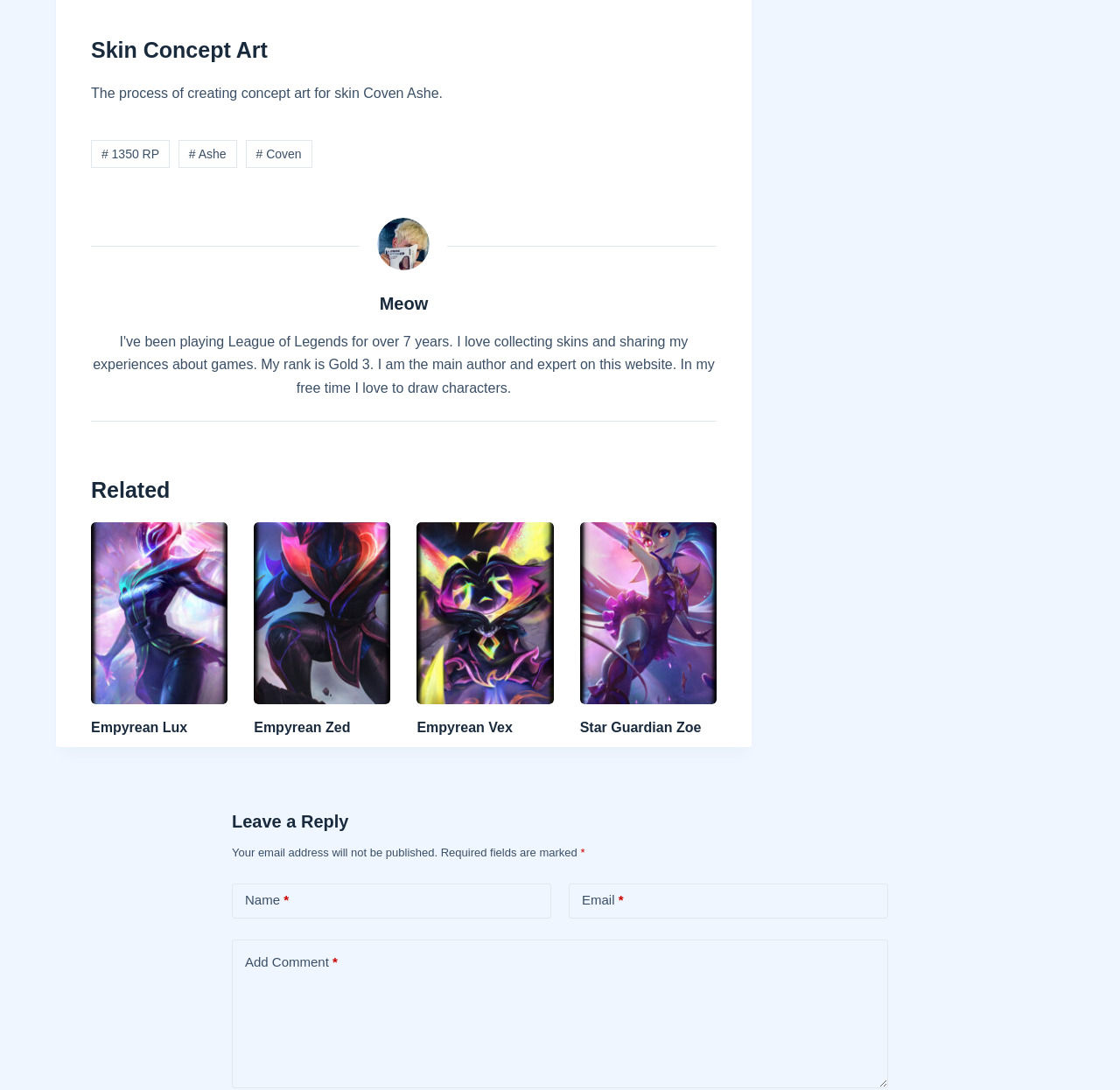Find the bounding box coordinates for the area that should be clicked to accomplish the instruction: "View the Avatar photo".

[0.337, 0.2, 0.384, 0.248]